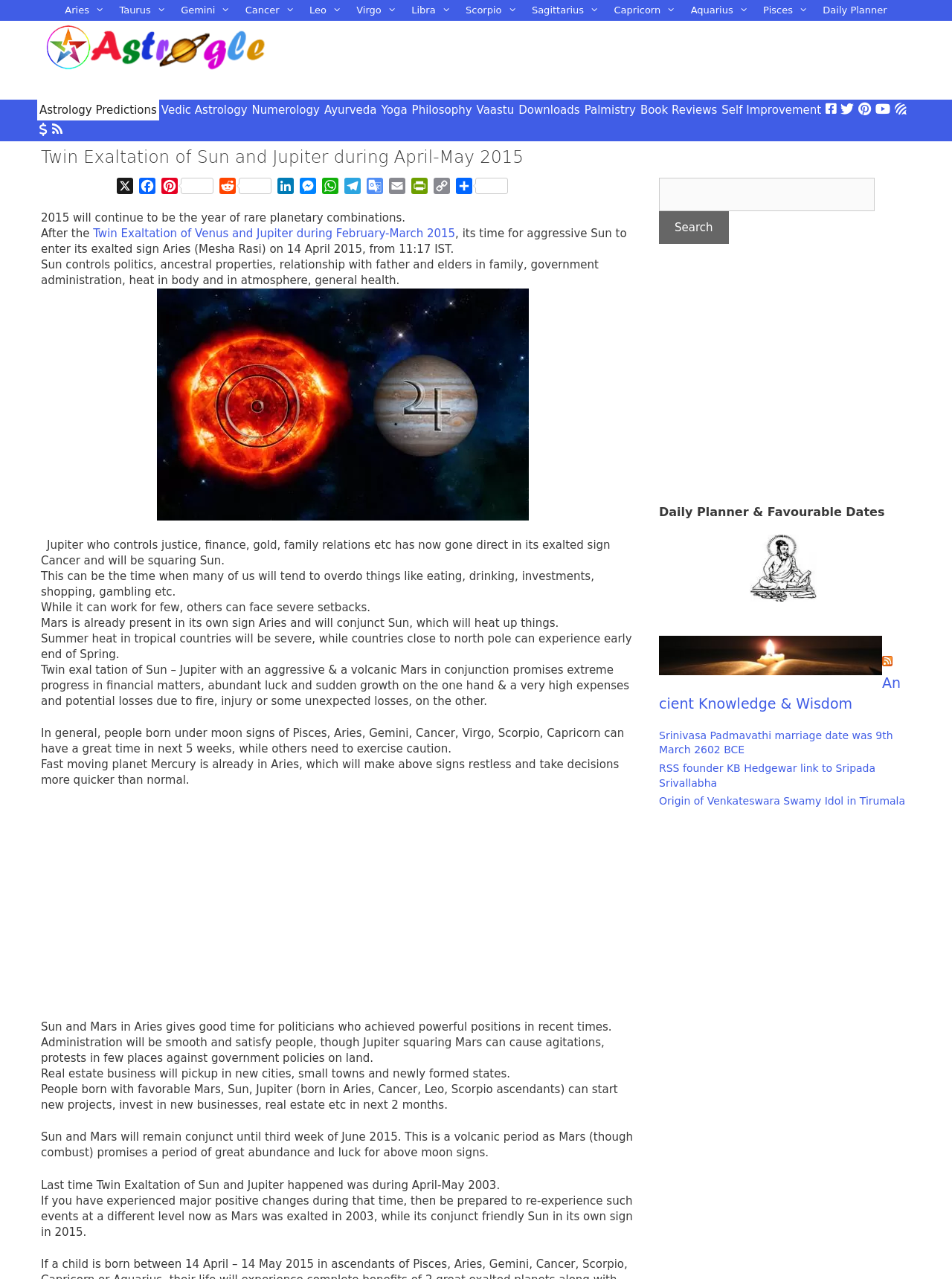Refer to the element description Ancient Knowledge & Wisdom and identify the corresponding bounding box in the screenshot. Format the coordinates as (top-left x, top-left y, bottom-right x, bottom-right y) with values in the range of 0 to 1.

[0.692, 0.527, 0.946, 0.557]